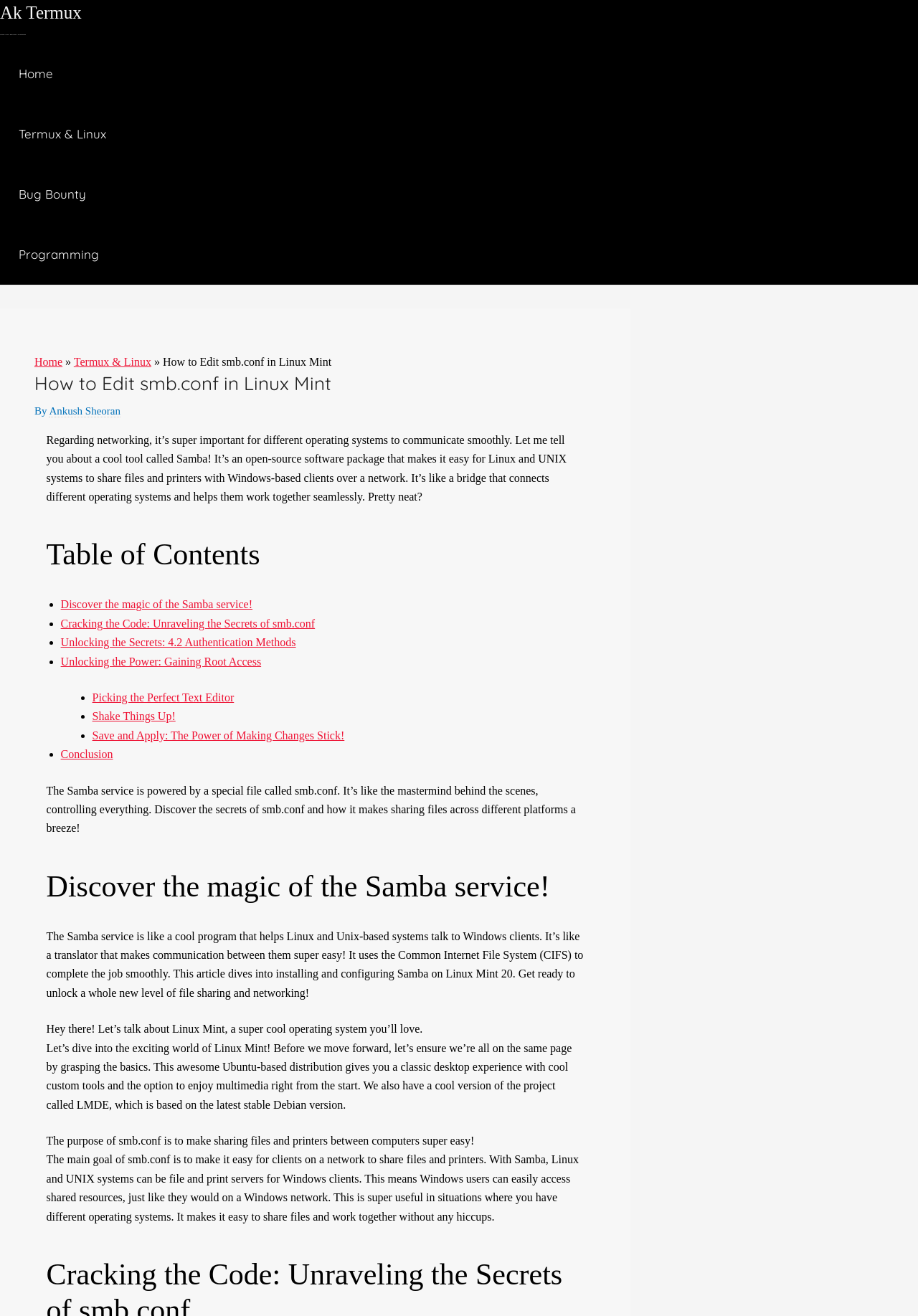Identify the bounding box coordinates for the element that needs to be clicked to fulfill this instruction: "Click on the 'Termux & Linux' link". Provide the coordinates in the format of four float numbers between 0 and 1: [left, top, right, bottom].

[0.0, 0.079, 0.135, 0.125]